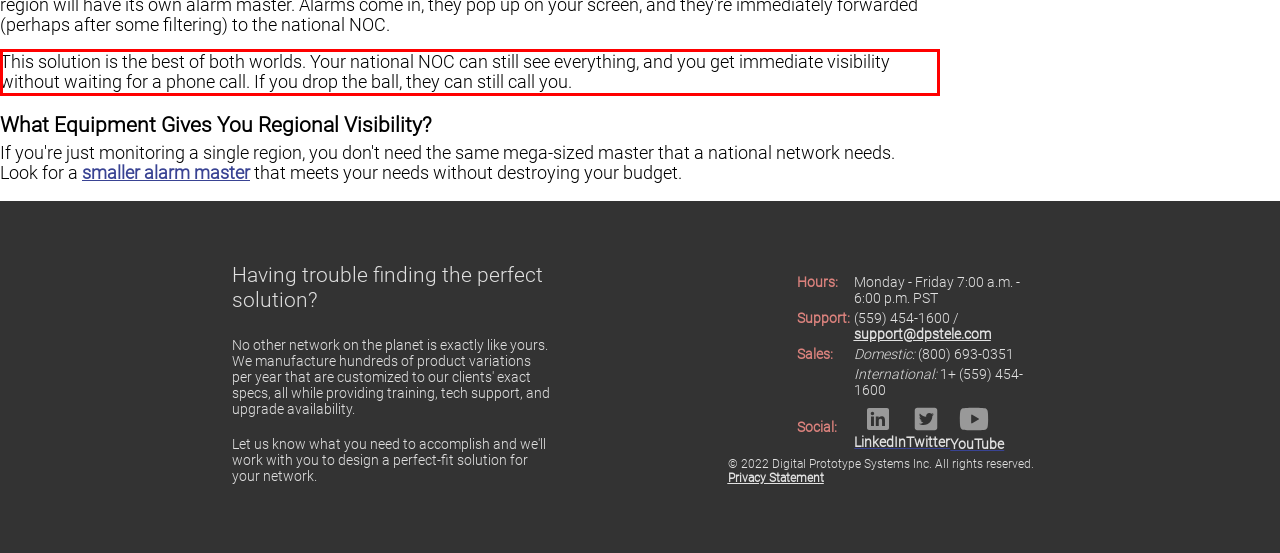You are given a screenshot of a webpage with a UI element highlighted by a red bounding box. Please perform OCR on the text content within this red bounding box.

This solution is the best of both worlds. Your national NOC can still see everything, and you get immediate visibility without waiting for a phone call. If you drop the ball, they can still call you.